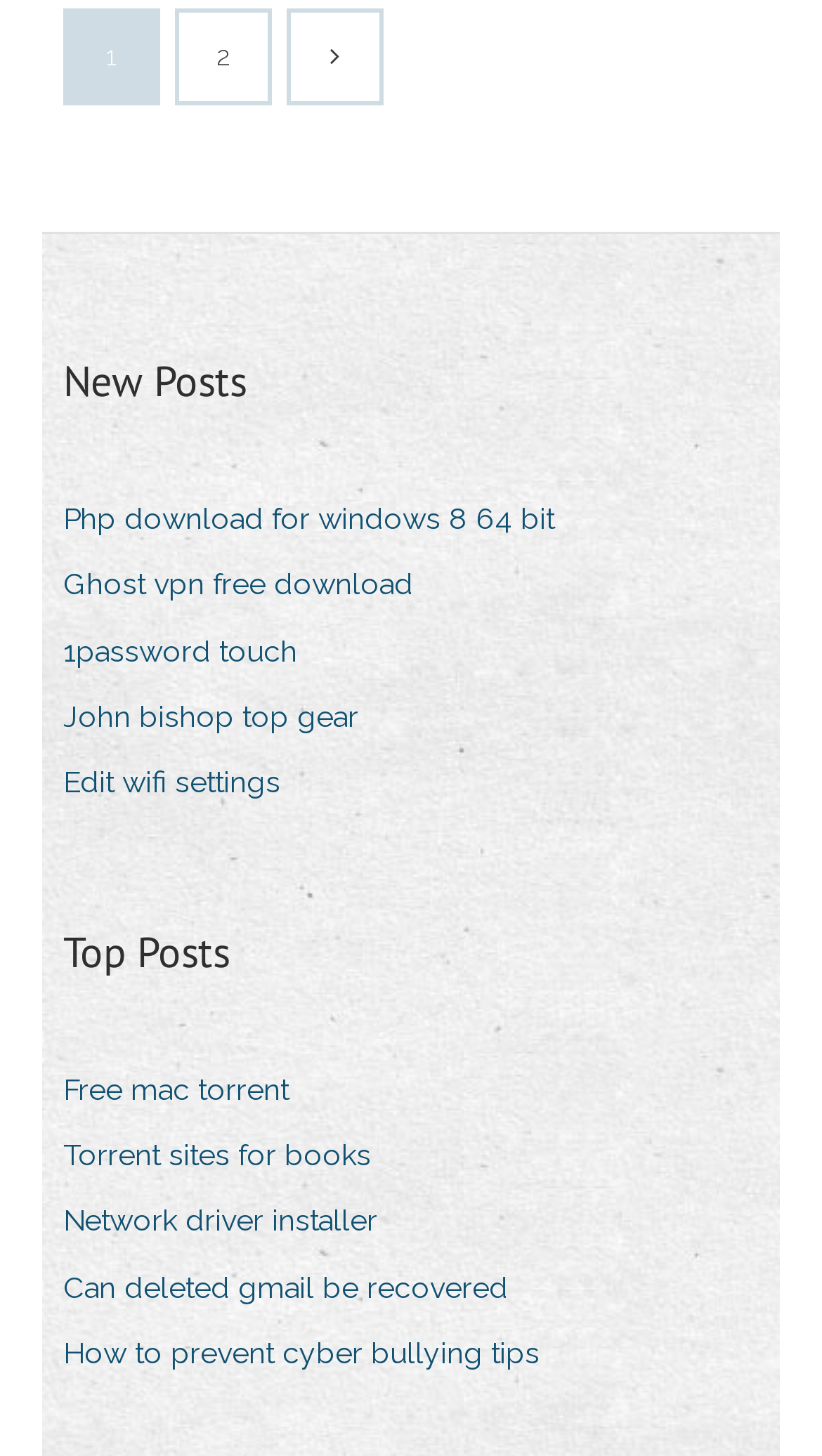Please determine the bounding box coordinates of the area that needs to be clicked to complete this task: 'Explore top posts'. The coordinates must be four float numbers between 0 and 1, formatted as [left, top, right, bottom].

[0.077, 0.633, 0.279, 0.676]